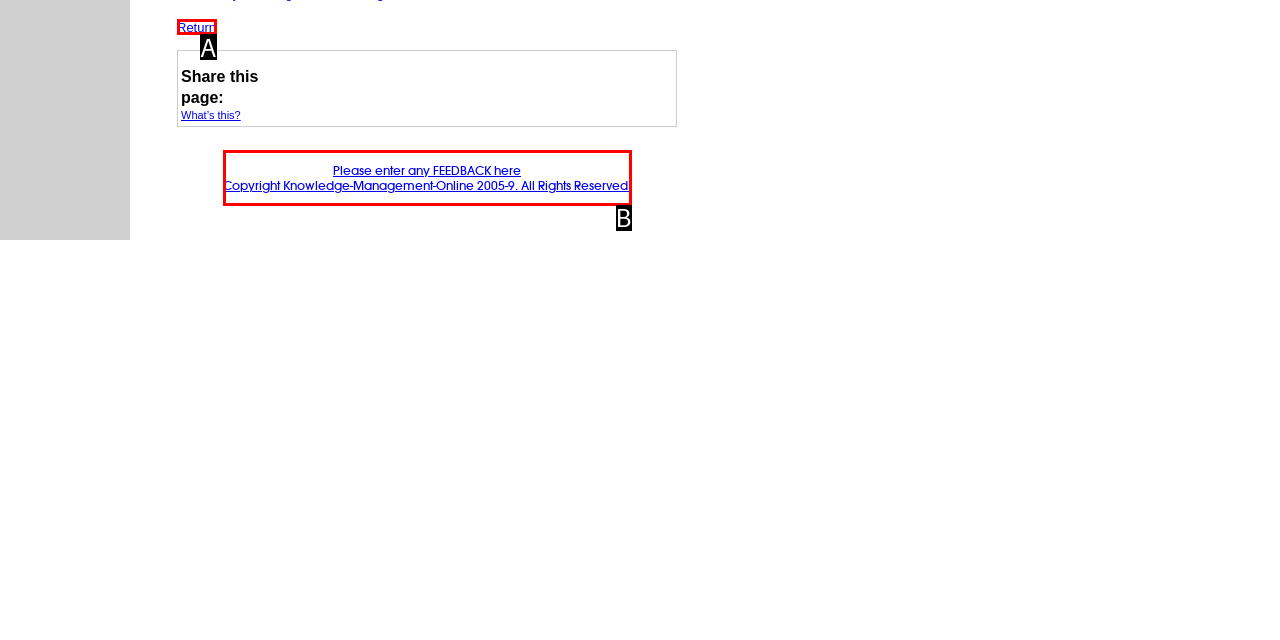Determine the HTML element that best aligns with the description: Return
Answer with the appropriate letter from the listed options.

A